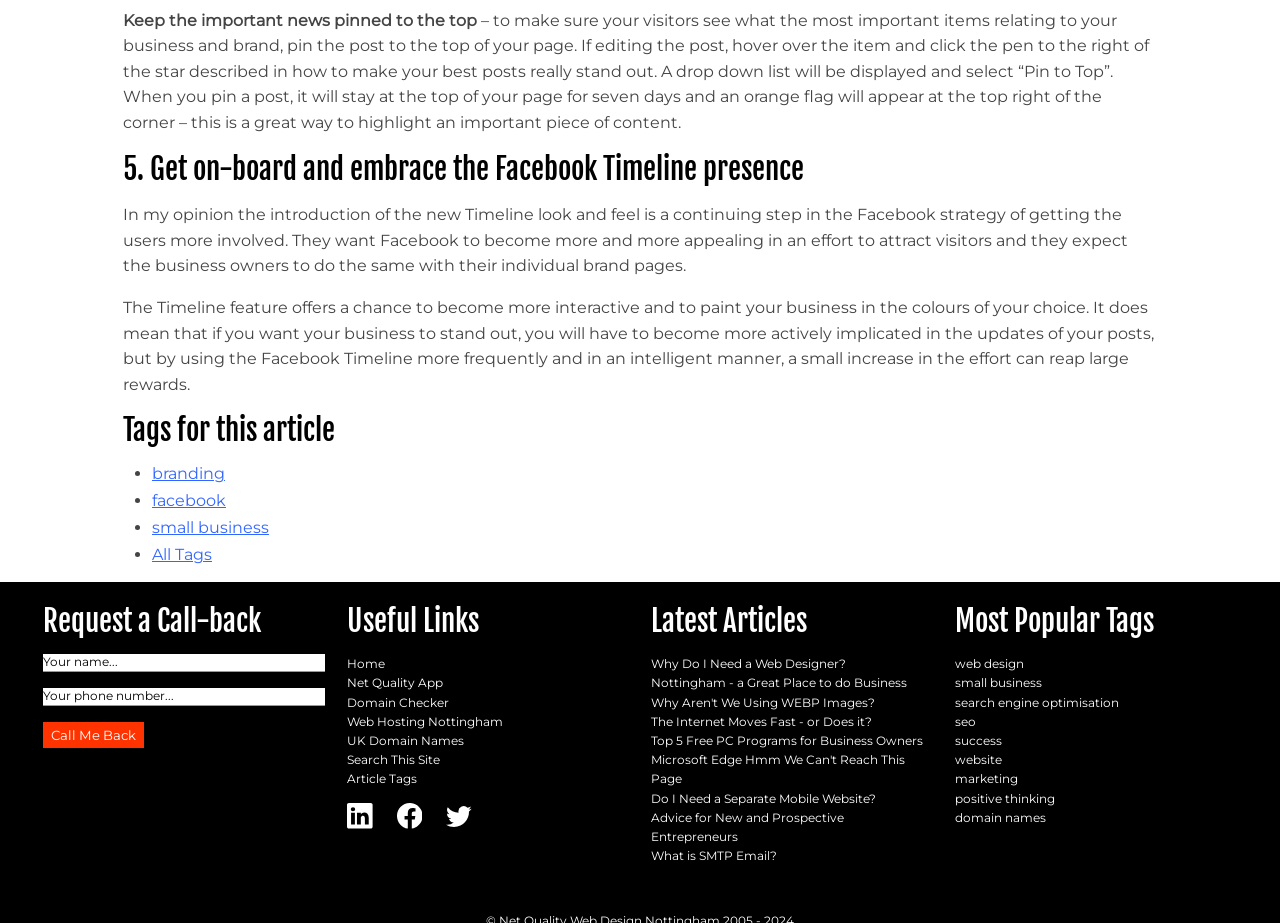Highlight the bounding box coordinates of the region I should click on to meet the following instruction: "check resume".

None